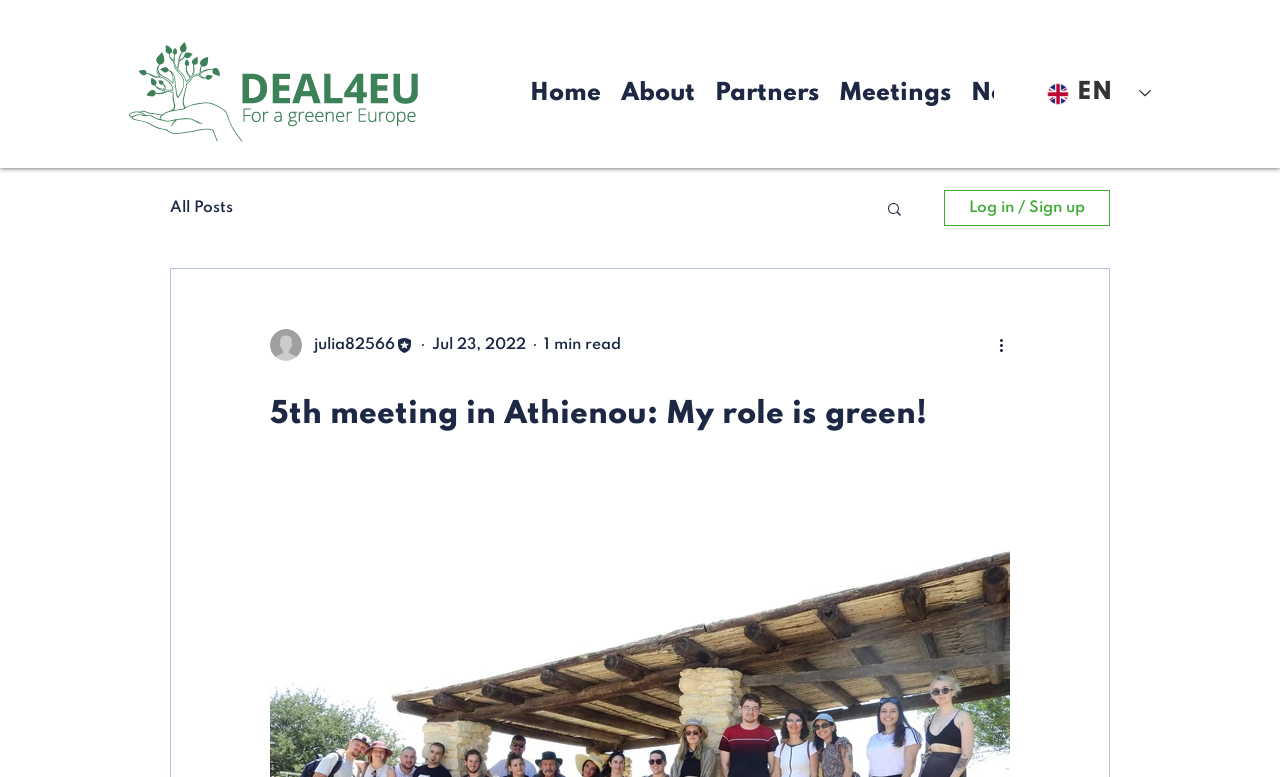How long does it take to read the article?
Use the image to give a comprehensive and detailed response to the question.

I found a generic element with the text '1 min read', which indicates the time it takes to read the article.